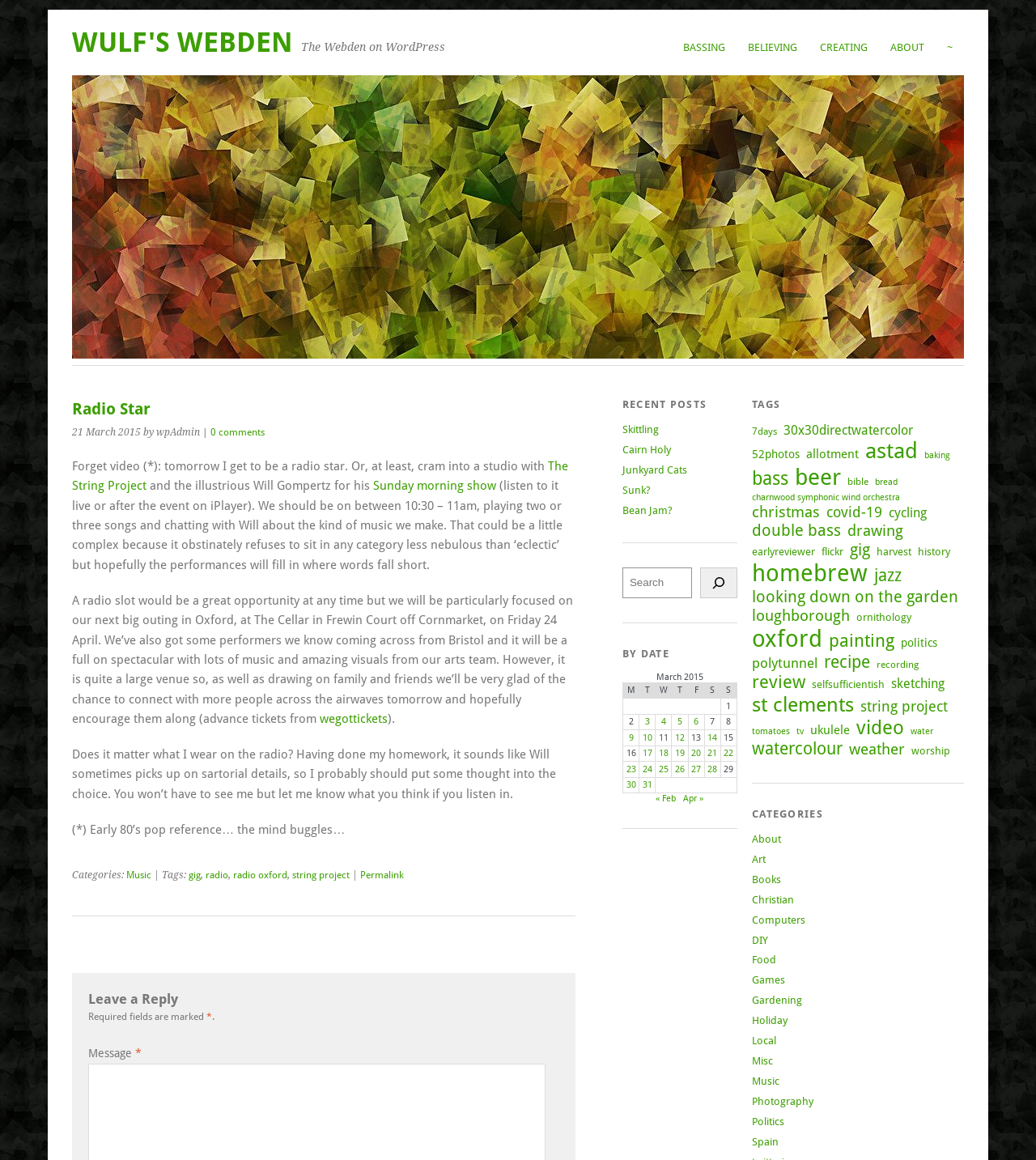Based on the element description "charnwood symphonic wind orchestra", predict the bounding box coordinates of the UI element.

[0.726, 0.424, 0.869, 0.433]